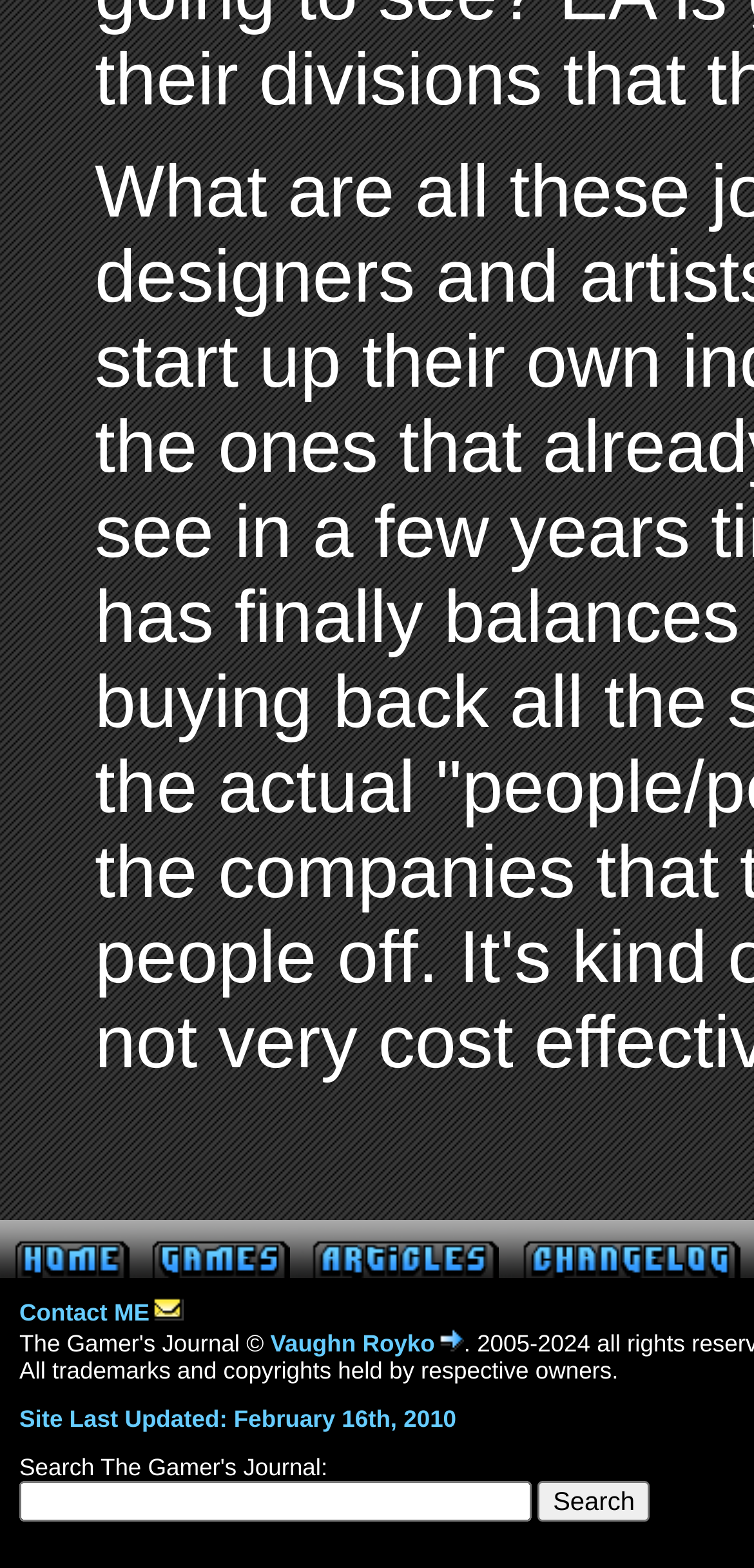Please locate the bounding box coordinates of the region I need to click to follow this instruction: "Share this page".

None